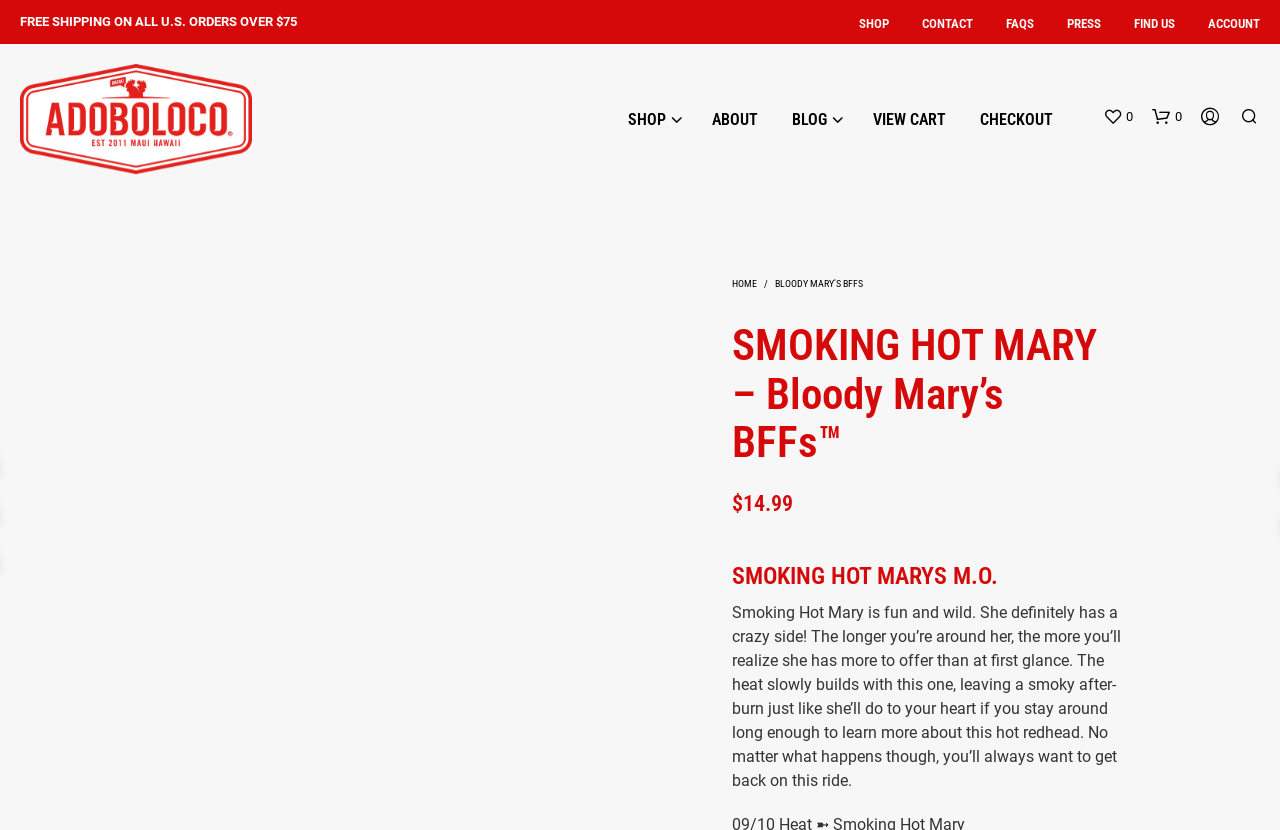Generate an in-depth caption that captures all aspects of the webpage.

This webpage is about Smoking Hot Mary, a hot sauce product from Adoboloco. At the top, there is a free shipping notification for U.S. orders over $75. Below it, there are two main navigation menus, one on the top right and another on the top left, with links to various sections such as Shop, Contact, FAQs, Press, Find Us, and Account.

On the top left, there is a logo of Adoboloco with a link to its main page. Below the logo, there is a secondary navigation menu with links to Shop, About, Blog, View Cart, and Checkout.

On the right side, there are two buttons, one for wishlist and another for shopping bag. Next to them, there is a shopping cart section with a link to view the cart.

The main content of the page is about Smoking Hot Mary, with a heading and a description that reads, "Smoking Hot Mary is fun and wild. She definitely has a crazy side! The longer you’re around her, the more you’ll realize she has more to offer than at first glance." There is also a price tag of $14.99 and a breadcrumb navigation menu above the description.

Below the description, there are social media links to Facebook, Twitter, and Pinterest. On the right side, there is a product navigation menu with links to previous and next products.

There are several images on the page, including the Adoboloco logo, the Smoking Hot Mary product image, and social media icons. Overall, the page is well-organized and easy to navigate, with clear headings and concise text.